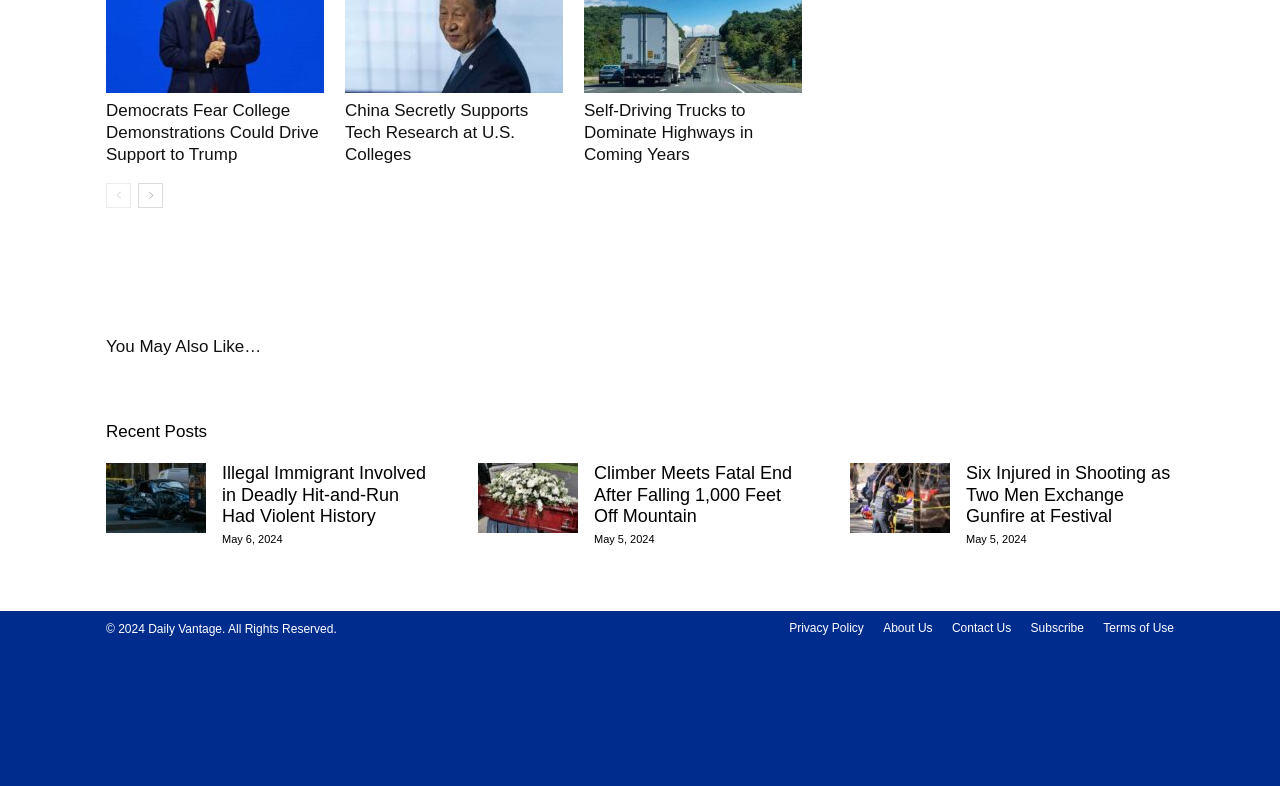What is the topic of the first article?
Based on the screenshot, answer the question with a single word or phrase.

College Demonstrations